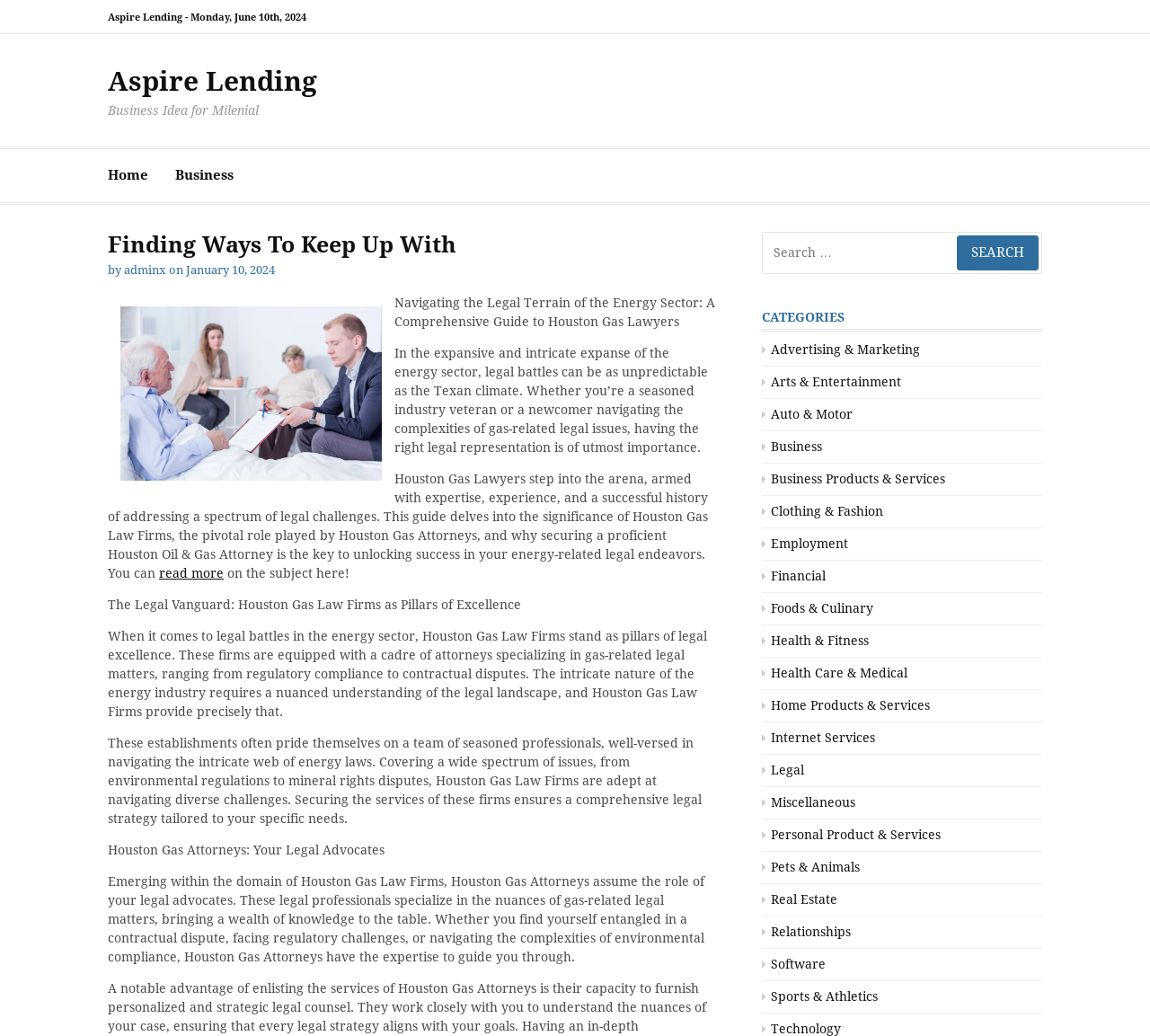Answer the following query with a single word or phrase:
What is the title of the article?

Finding Ways To Keep Up With